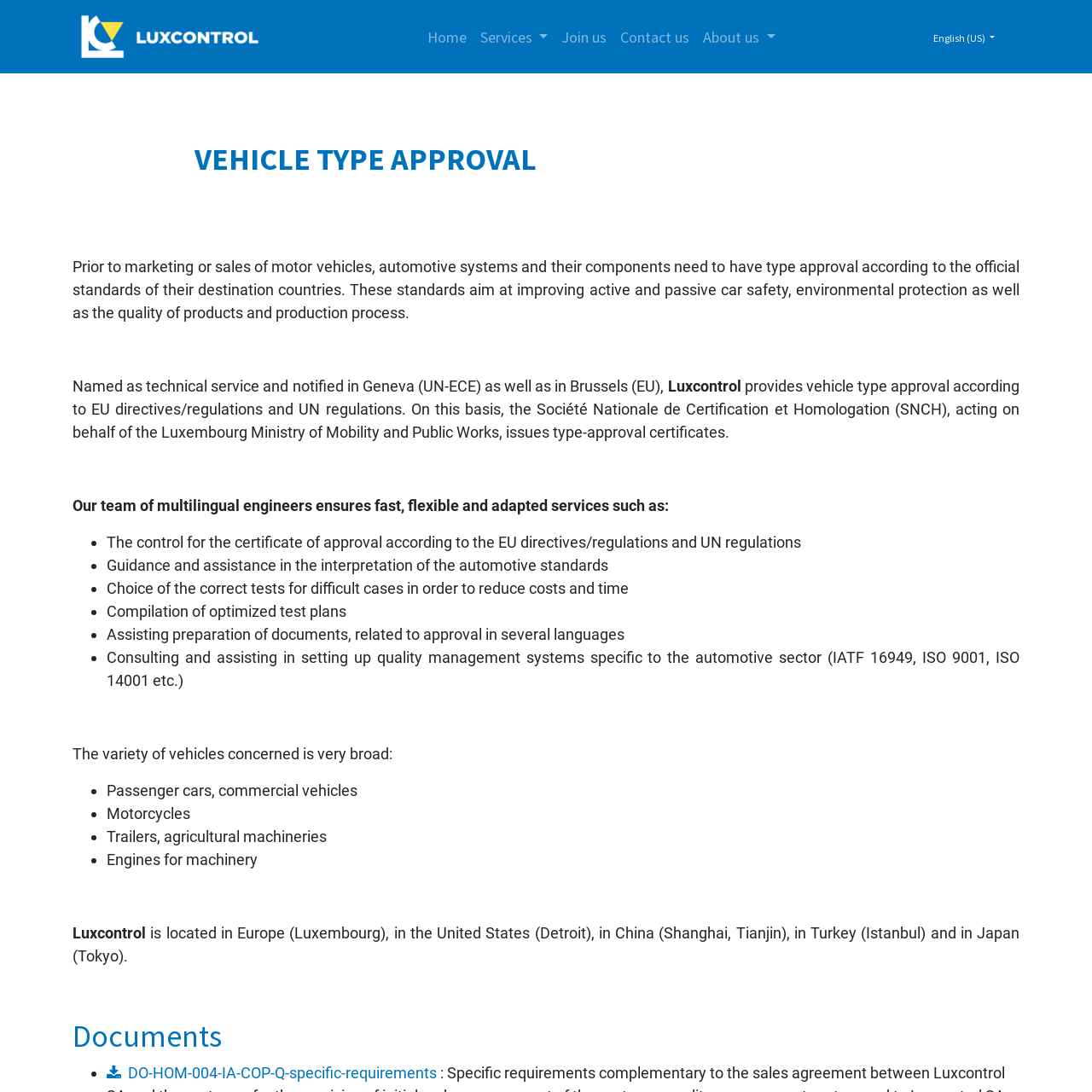Determine the bounding box coordinates of the clickable element to achieve the following action: 'Click the 'Home' menu item'. Provide the coordinates as four float values between 0 and 1, formatted as [left, top, right, bottom].

[0.385, 0.017, 0.433, 0.05]